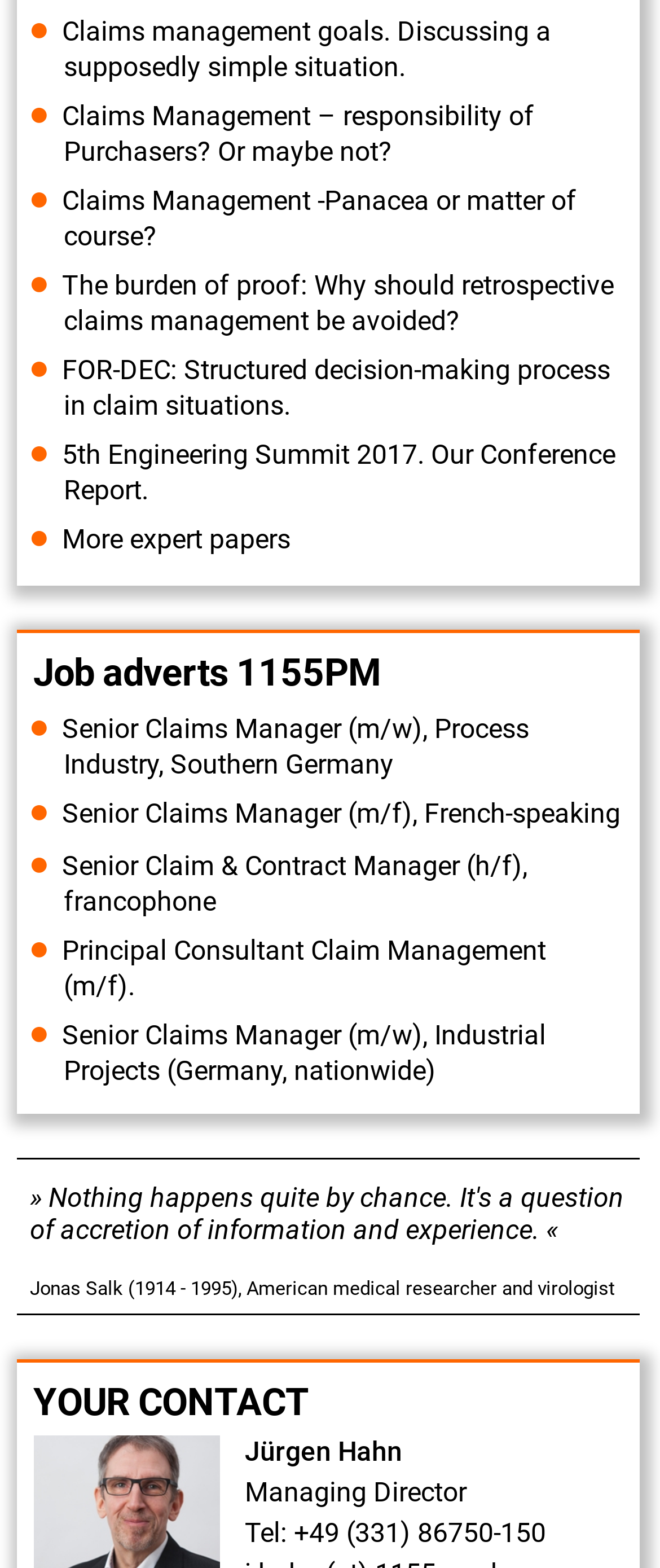Find the bounding box coordinates for the HTML element specified by: "Briefing: "Anti-Claims-Management" vs. "Claims Management"".

[0.197, 0.24, 0.492, 0.451]